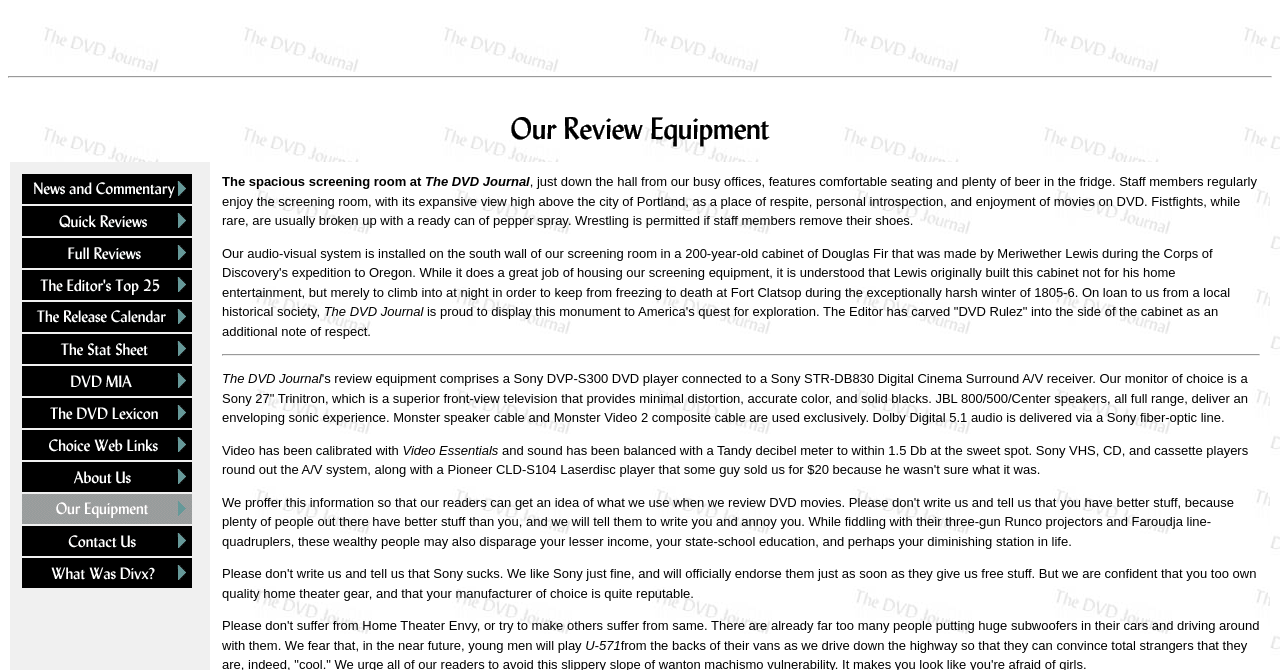Pinpoint the bounding box coordinates of the clickable element to carry out the following instruction: "Click the first DVD review equipment link."

[0.017, 0.26, 0.15, 0.282]